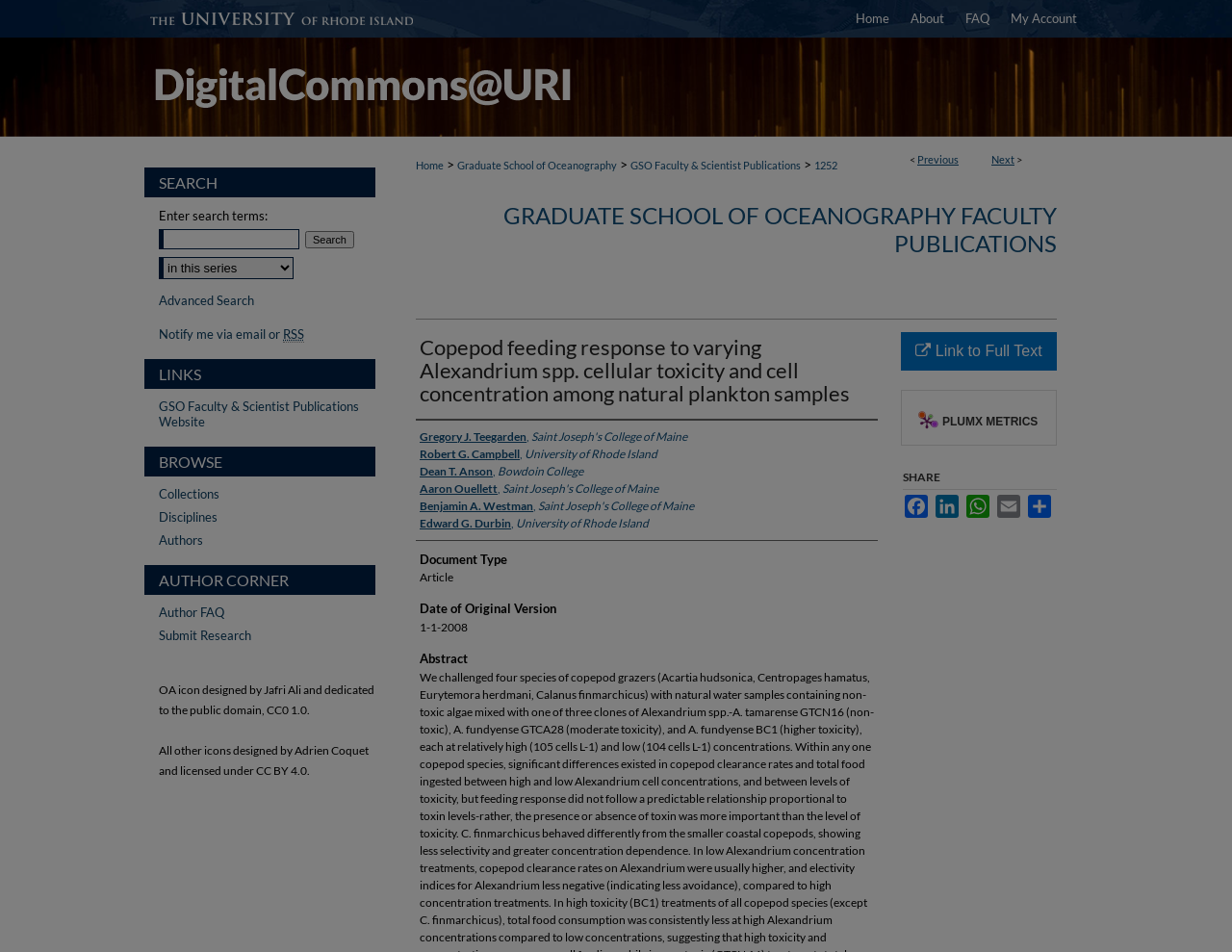Identify the bounding box coordinates of the specific part of the webpage to click to complete this instruction: "Share on Facebook".

[0.733, 0.52, 0.755, 0.544]